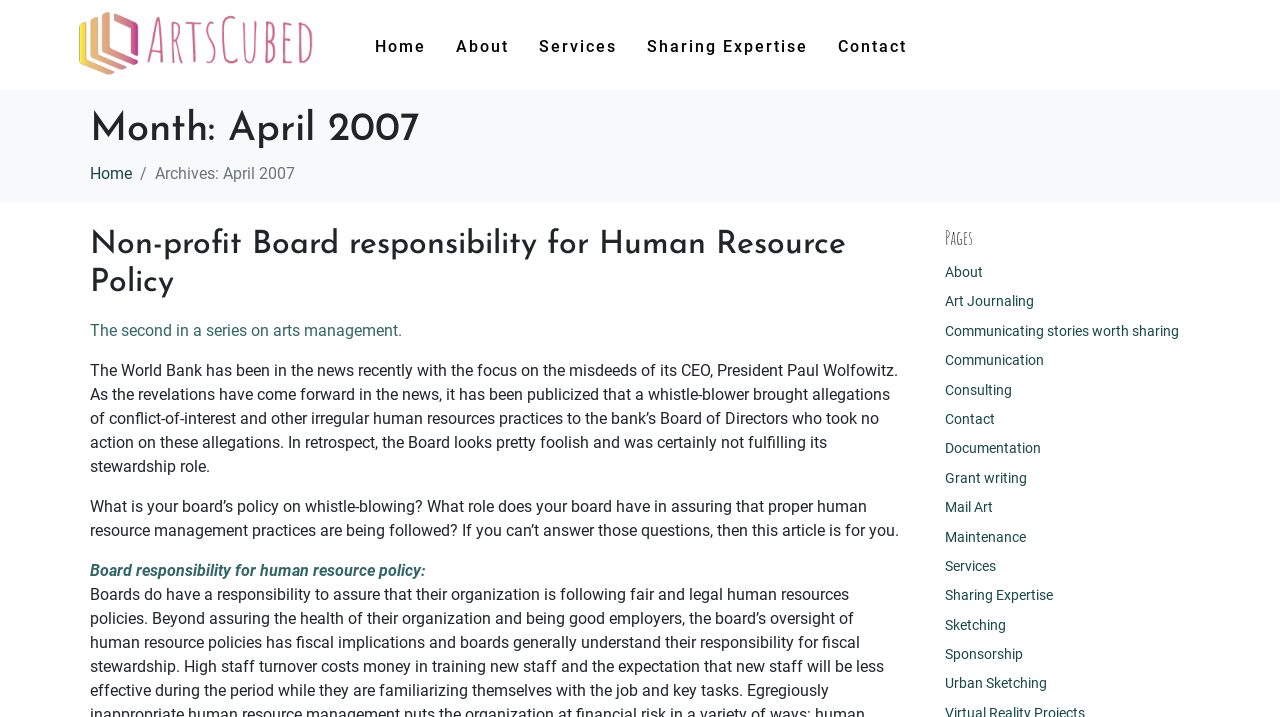What is the topic of the article?
Using the image, respond with a single word or phrase.

Non-profit Board responsibility for Human Resource Policy